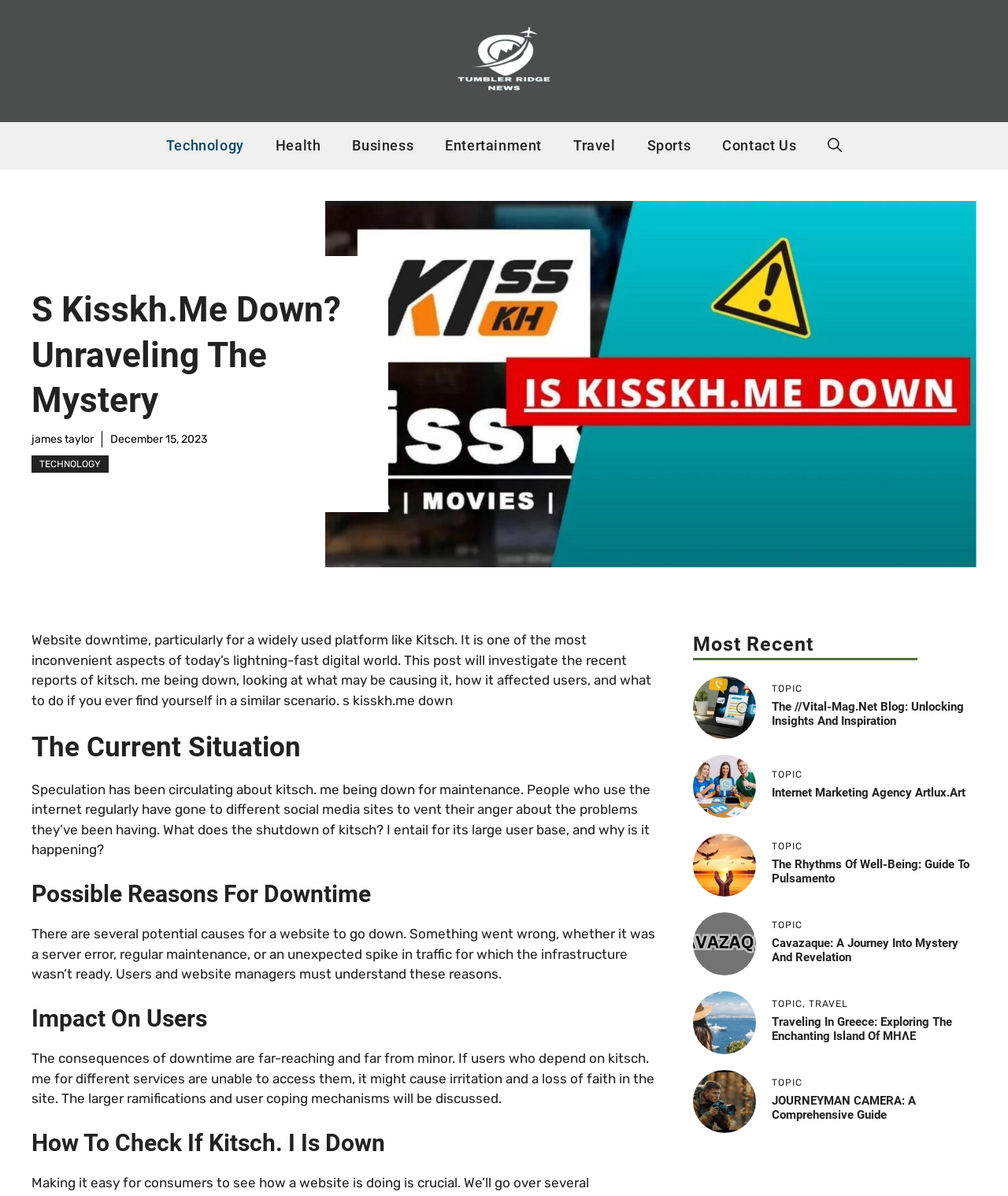How can users check if Kitsch.me is down?
Refer to the image and respond with a one-word or short-phrase answer.

Check the website